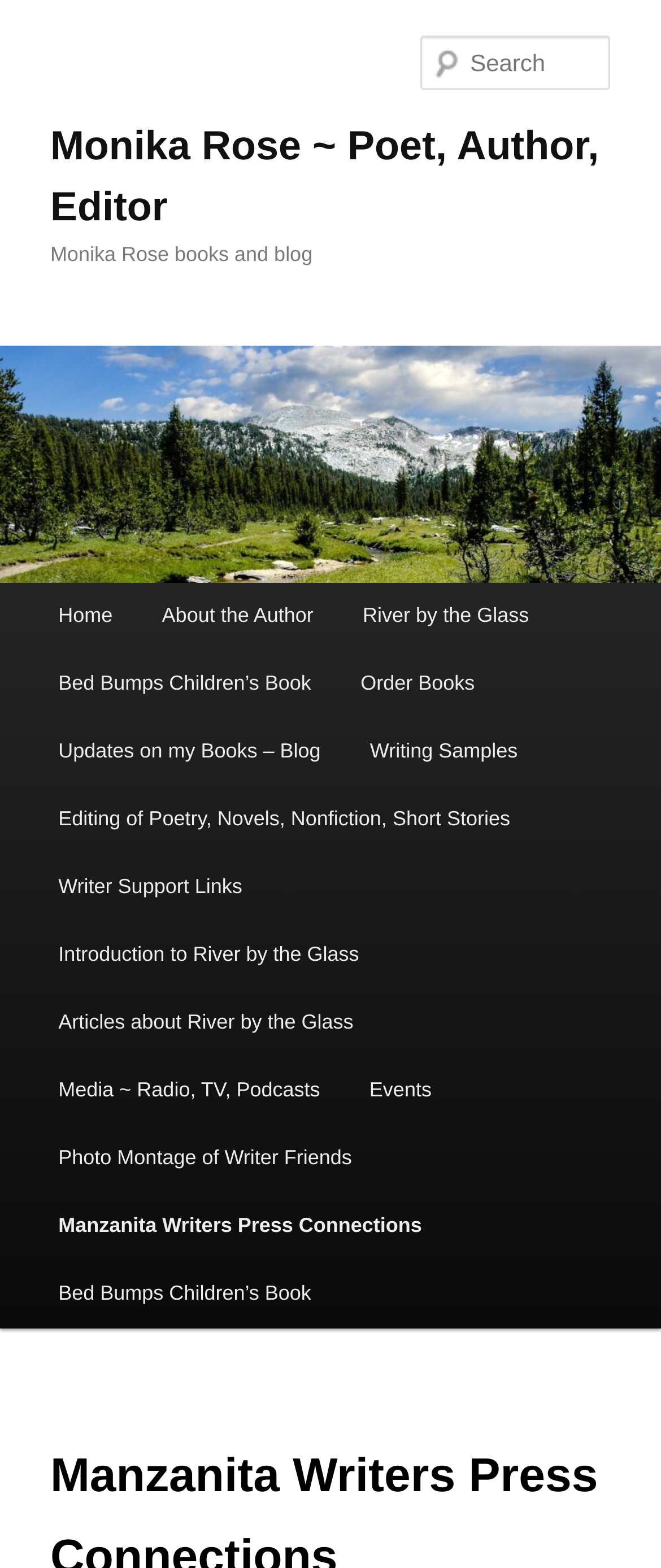Answer the question below in one word or phrase:
What is the title of the first book listed?

River by the Glass